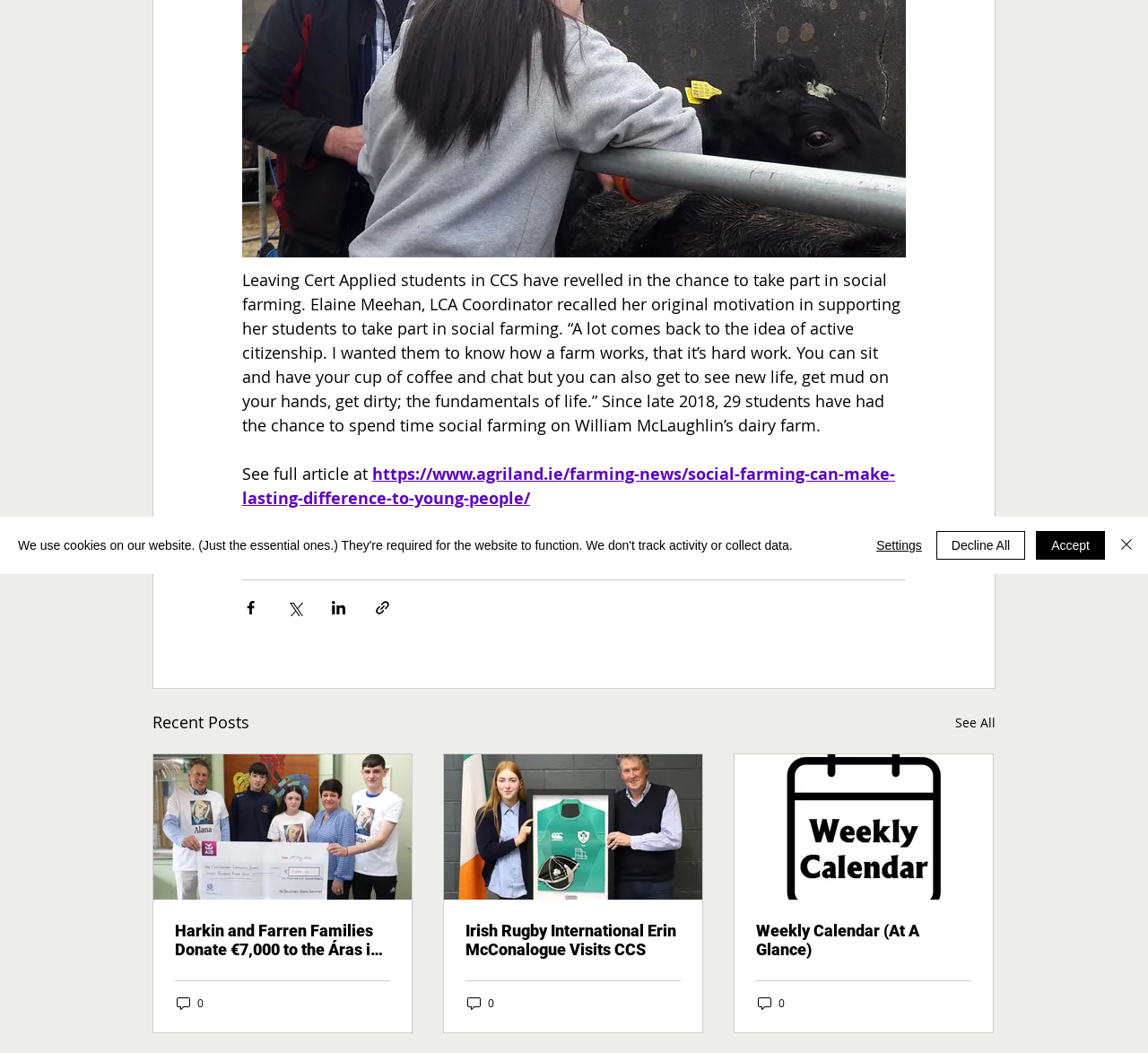Given the element description aria-label="Close", identify the bounding box coordinates for the UI element on the webpage screenshot. The format should be (top-left x, top-left y, bottom-right x, bottom-right y), with values between 0 and 1.

[0.972, 0.504, 0.991, 0.532]